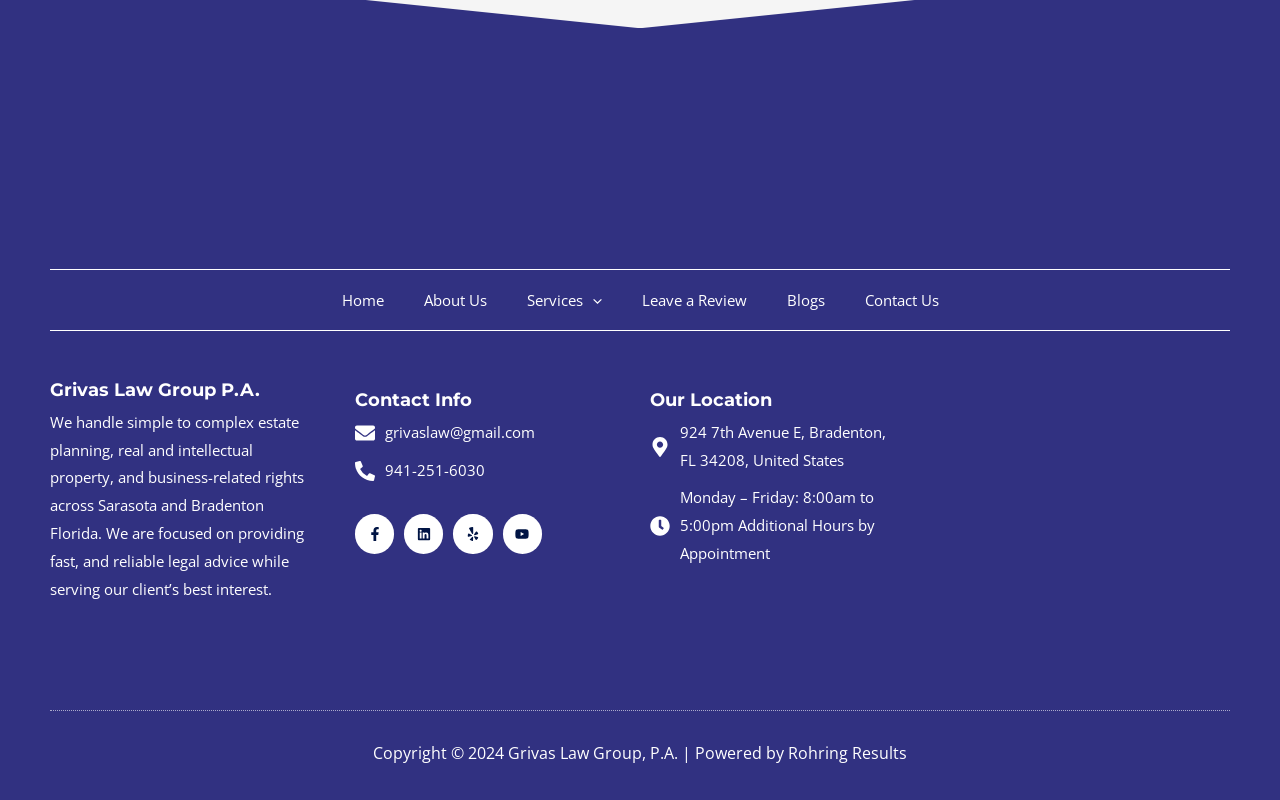Please mark the clickable region by giving the bounding box coordinates needed to complete this instruction: "Toggle Services Menu".

[0.396, 0.337, 0.486, 0.412]